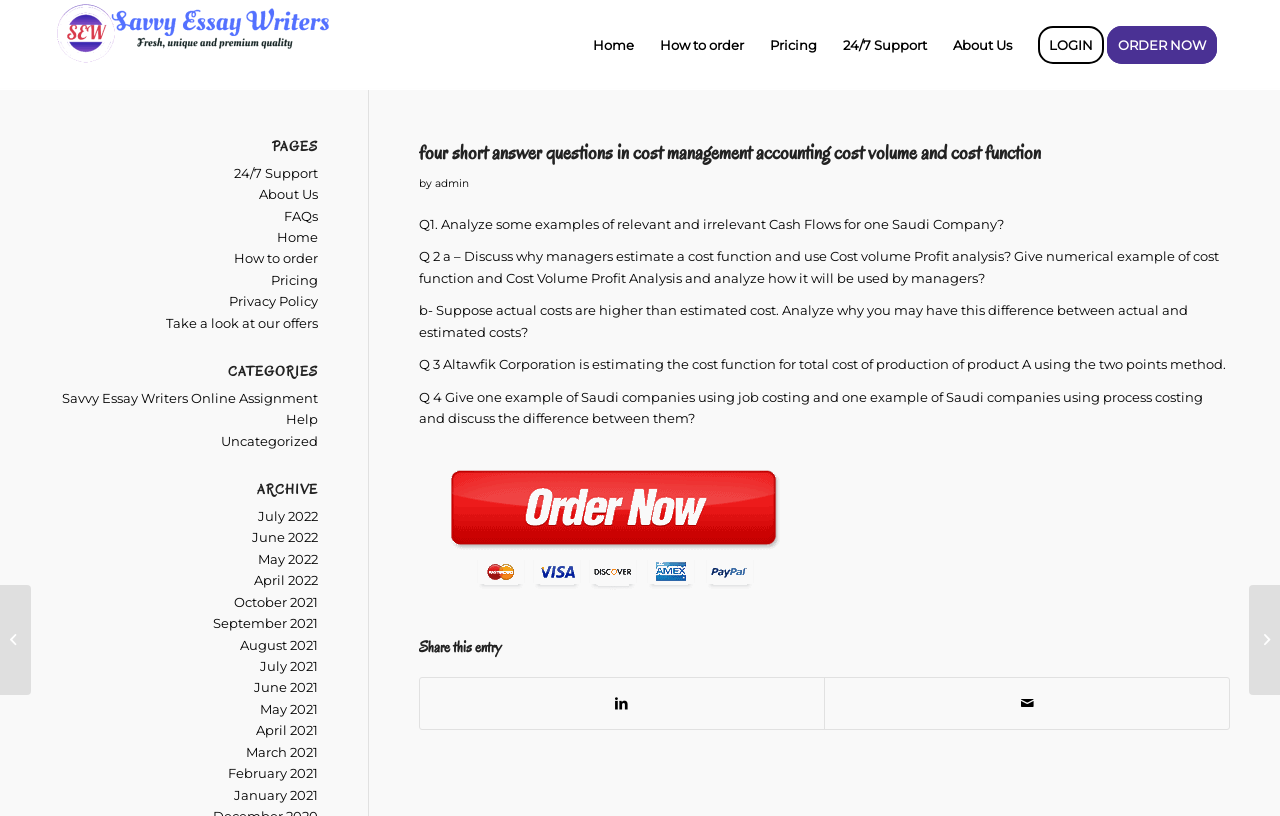How many categories are listed in the 'CATEGORIES' section?
Based on the image, respond with a single word or phrase.

2